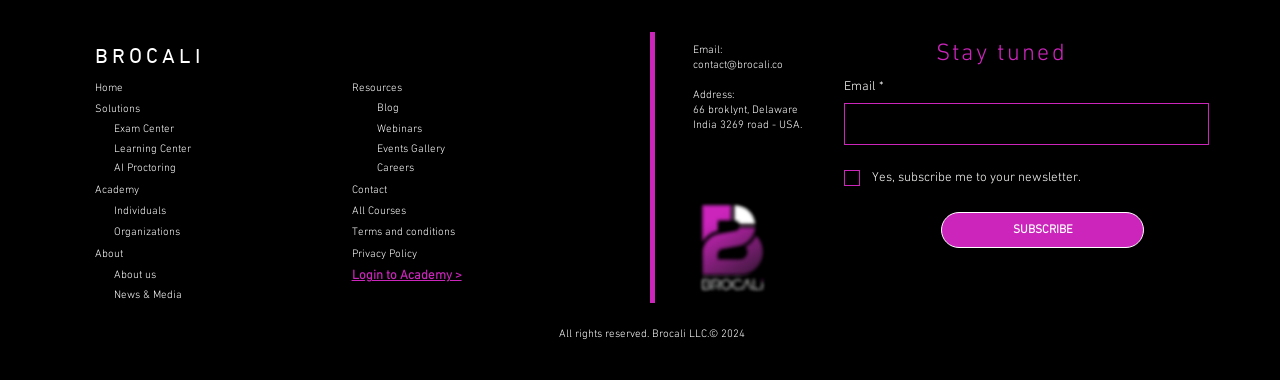Please find the bounding box coordinates of the element's region to be clicked to carry out this instruction: "Follow Brocali on Instagram".

[0.579, 0.379, 0.595, 0.432]